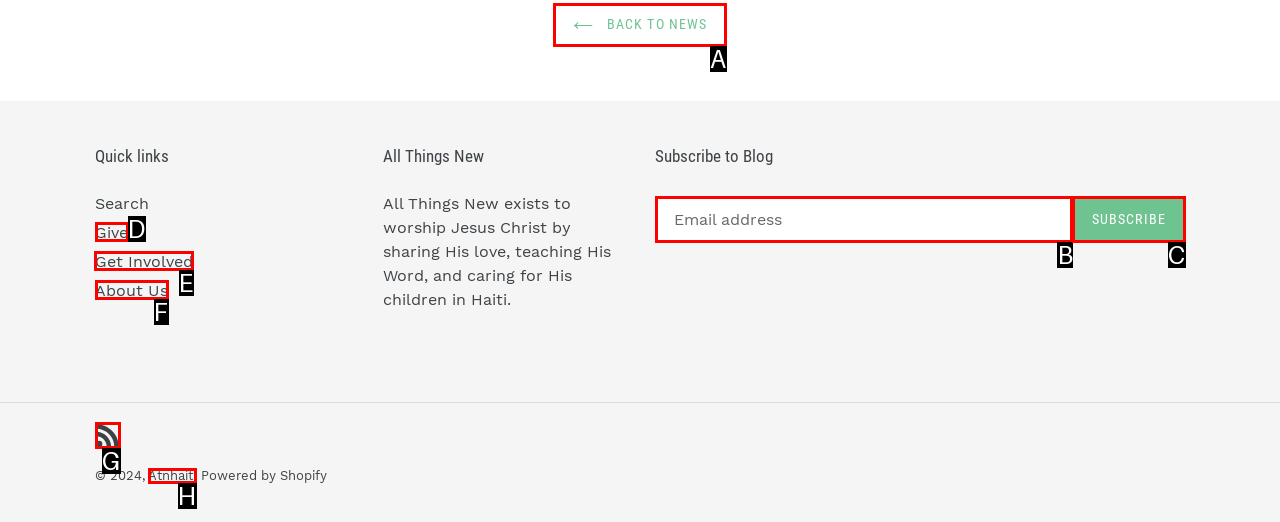Among the marked elements in the screenshot, which letter corresponds to the UI element needed for the task: get involved?

E